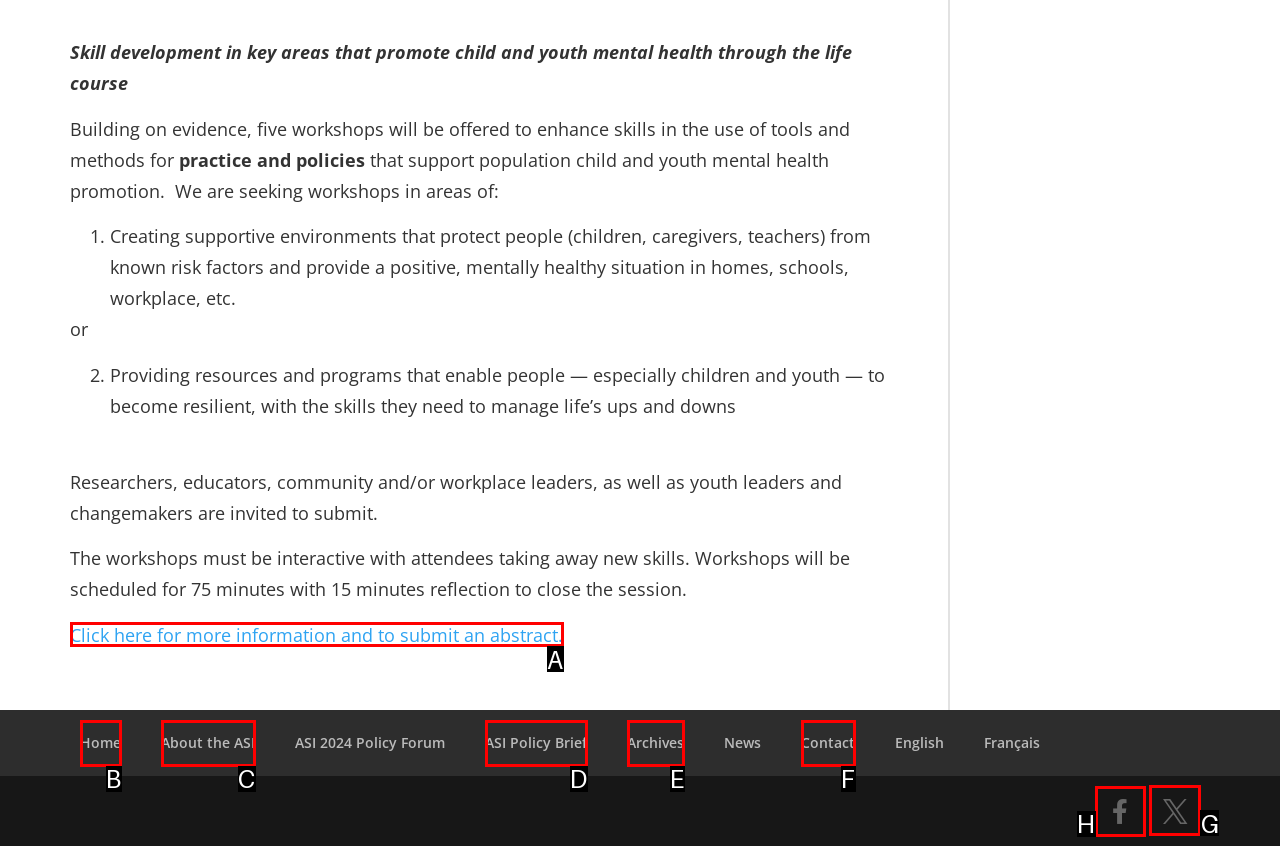Decide which HTML element to click to complete the task: Click the 'IT21st' link Provide the letter of the appropriate option.

None